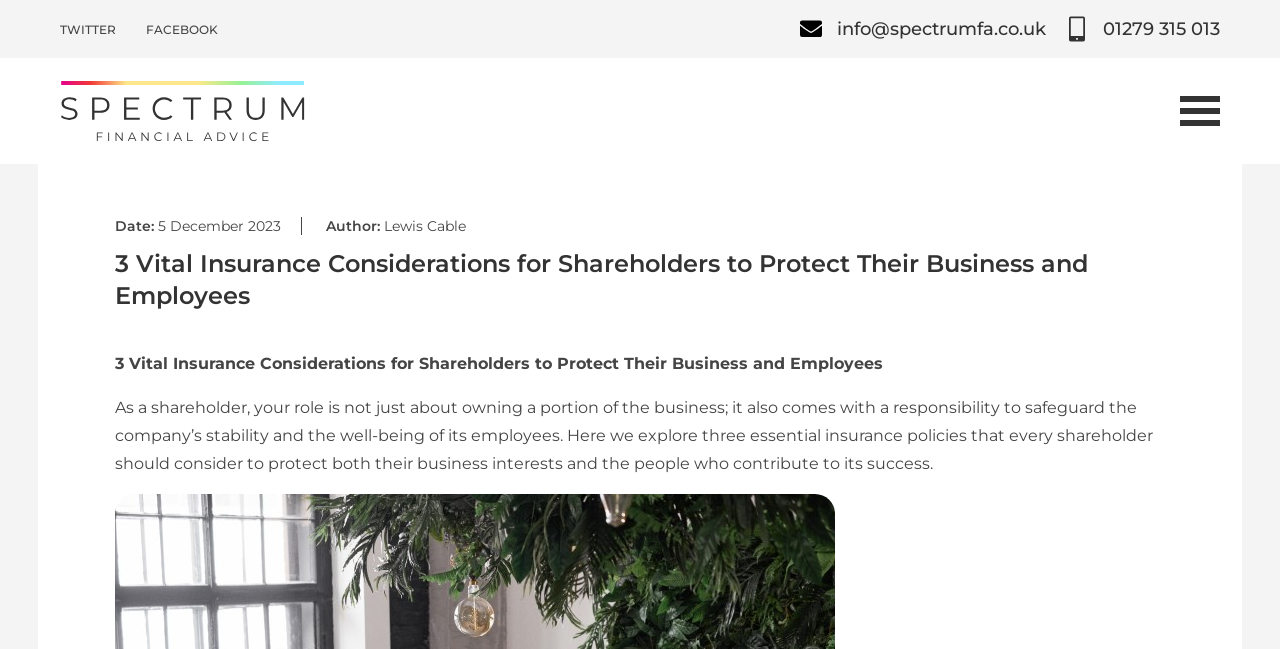What is the contact email address mentioned on the webpage?
Please use the image to provide an in-depth answer to the question.

The contact email address is mentioned in the top section of the webpage, along with other social media links and contact information.